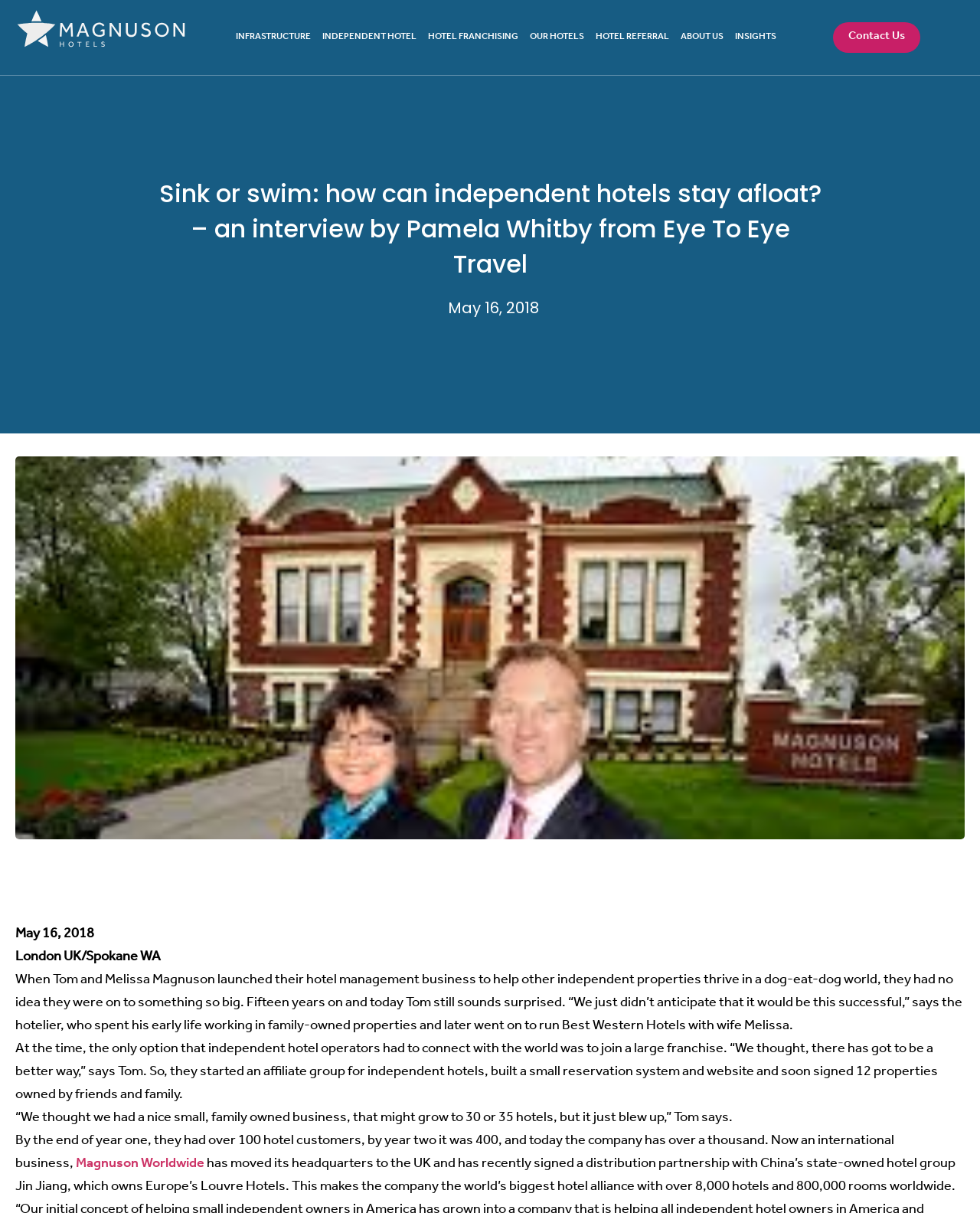Locate the headline of the webpage and generate its content.

Sink or swim: how can independent hotels stay afloat? – an interview by Pamela Whitby from Eye To Eye Travel